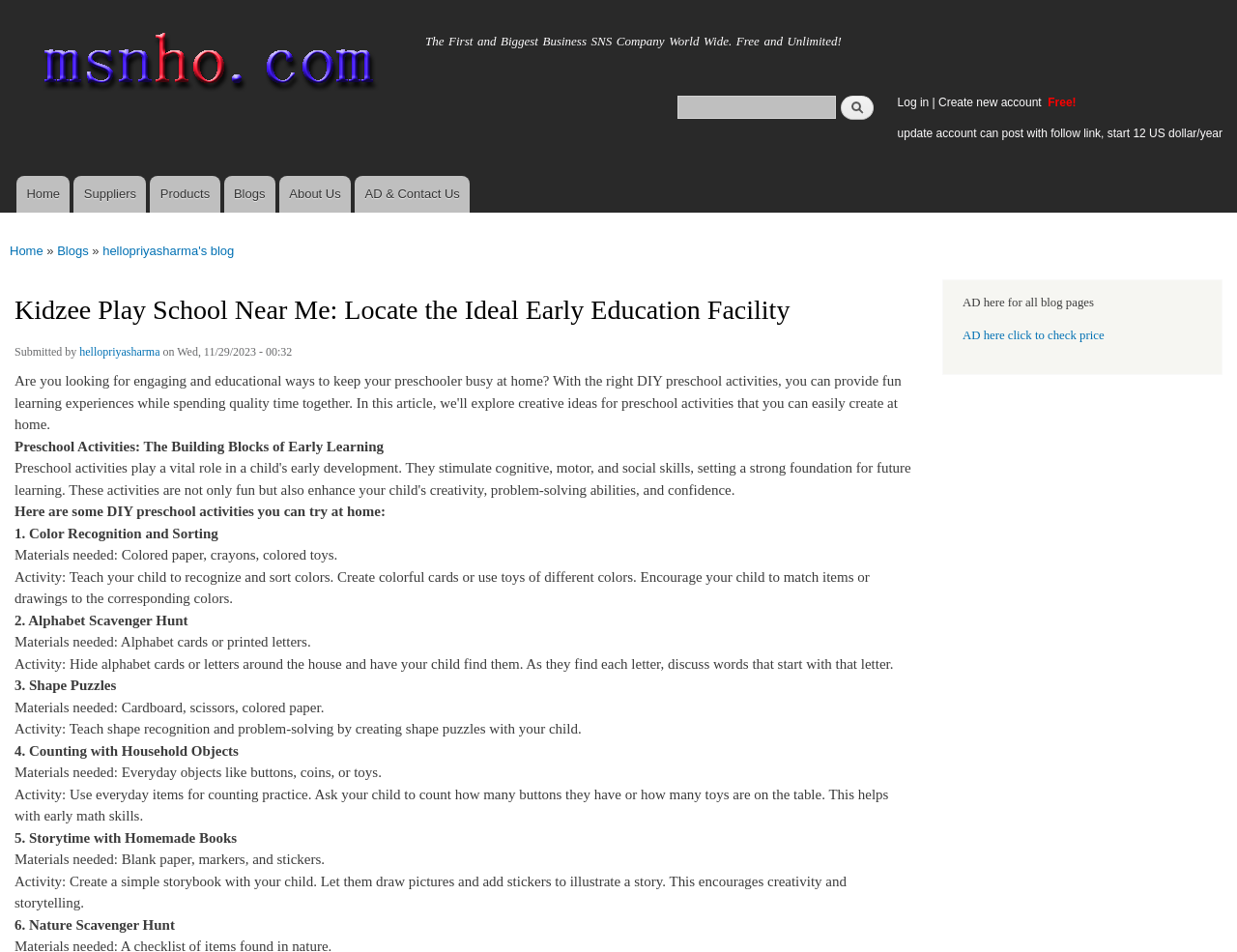Identify the bounding box coordinates of the region that needs to be clicked to carry out this instruction: "Search for something". Provide these coordinates as four float numbers ranging from 0 to 1, i.e., [left, top, right, bottom].

[0.547, 0.1, 0.675, 0.124]